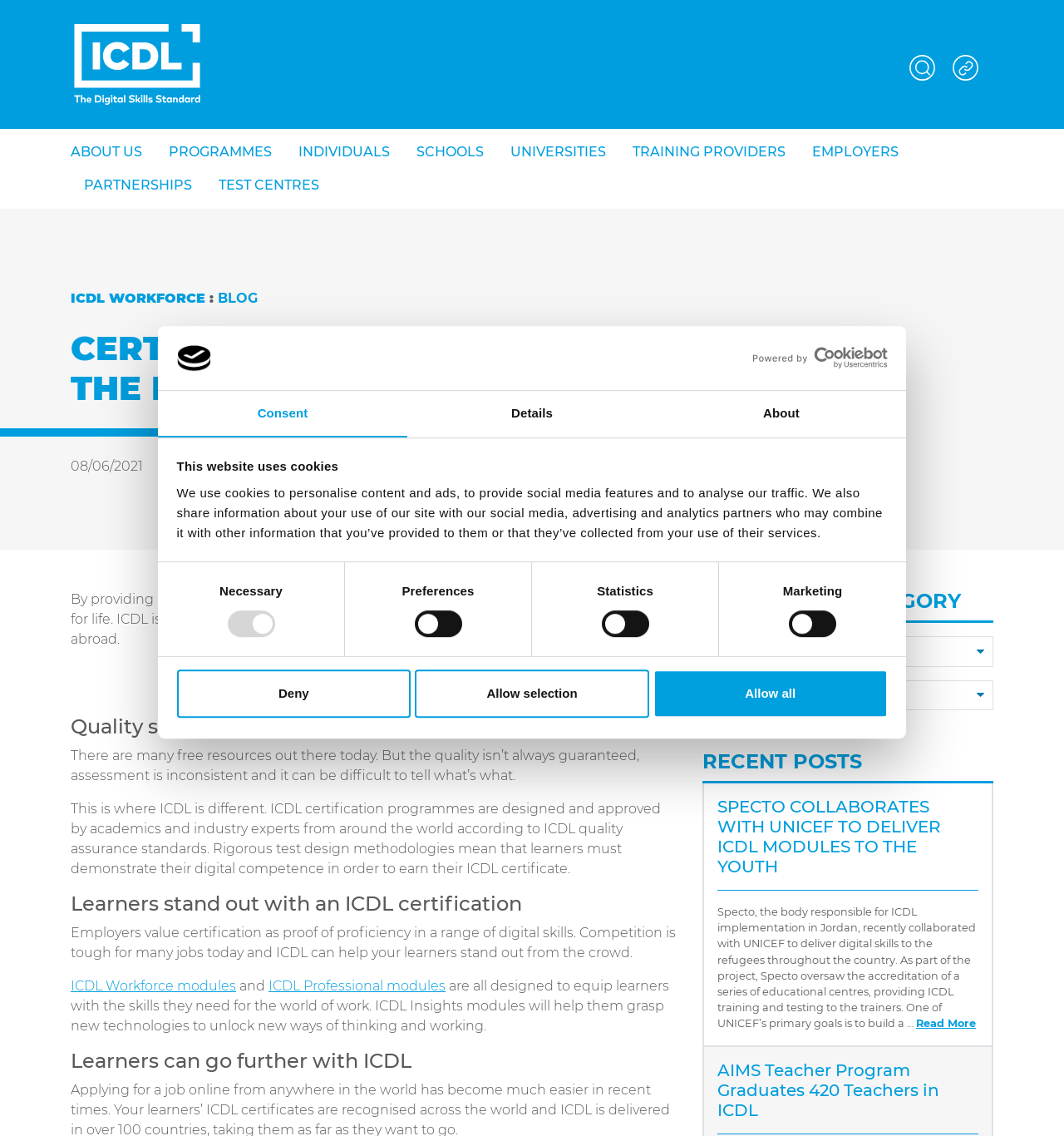What is the title of the first recent post?
Answer the question with as much detail as possible.

I looked at the recent posts section and found the title of the first post, which is 'SPECTO COLLABORATES WITH UNICEF TO DELIVER ICDL MODULES TO THE YOUTH'.